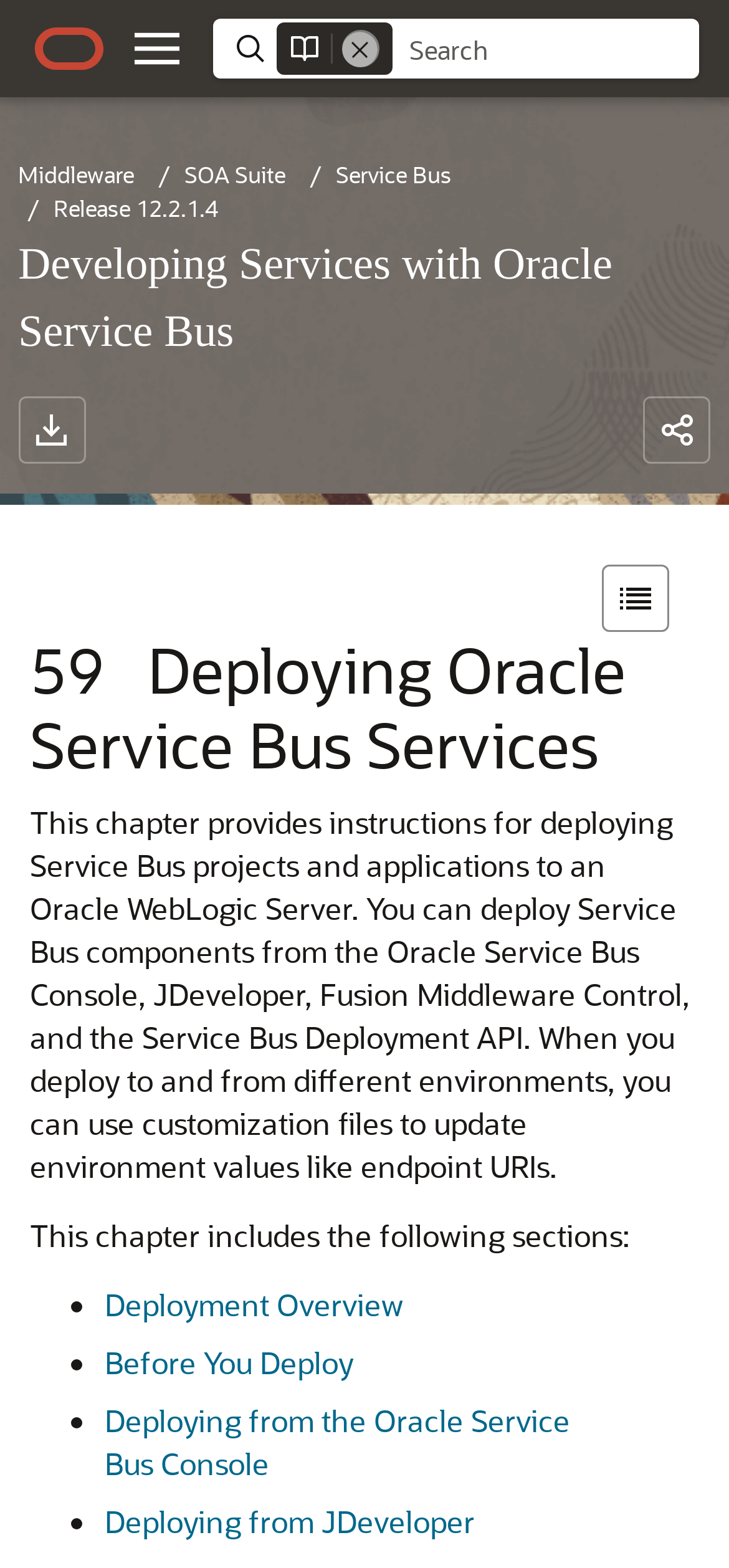Given the description: "aria-label="Open feedback"", determine the bounding box coordinates of the UI element. The coordinates should be formatted as four float numbers between 0 and 1, [left, top, right, bottom].

[0.862, 0.727, 0.974, 0.78]